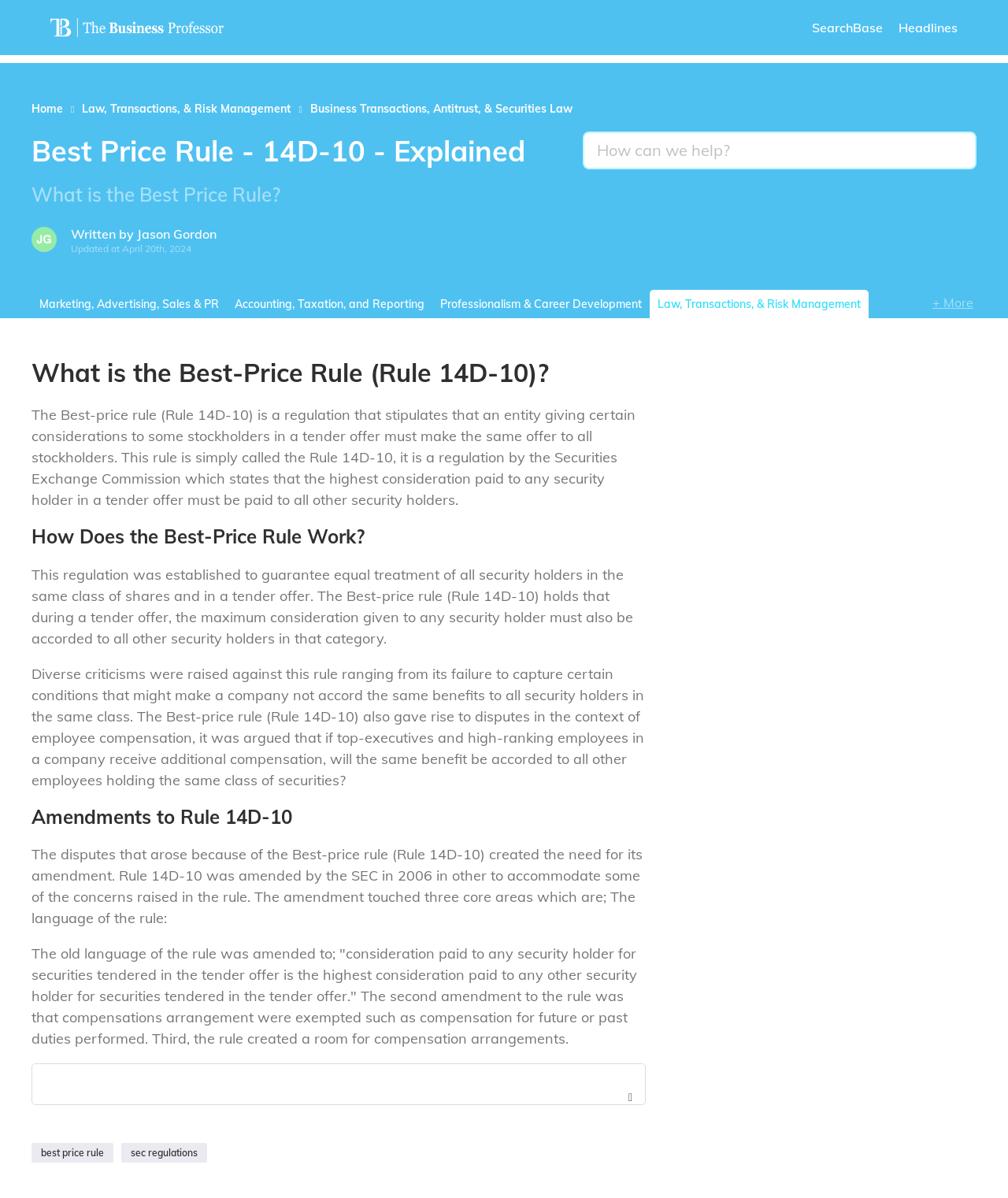What is the Best Price Rule?
Please give a detailed answer to the question using the information shown in the image.

The question is asking about the definition of the Best Price Rule. According to the webpage, the Best Price Rule is a regulation that stipulates that an entity giving certain considerations to some stockholders in a tender offer must make the same offer to all stockholders. This rule is also known as Rule 14D-10, a regulation by the Securities Exchange Commission.